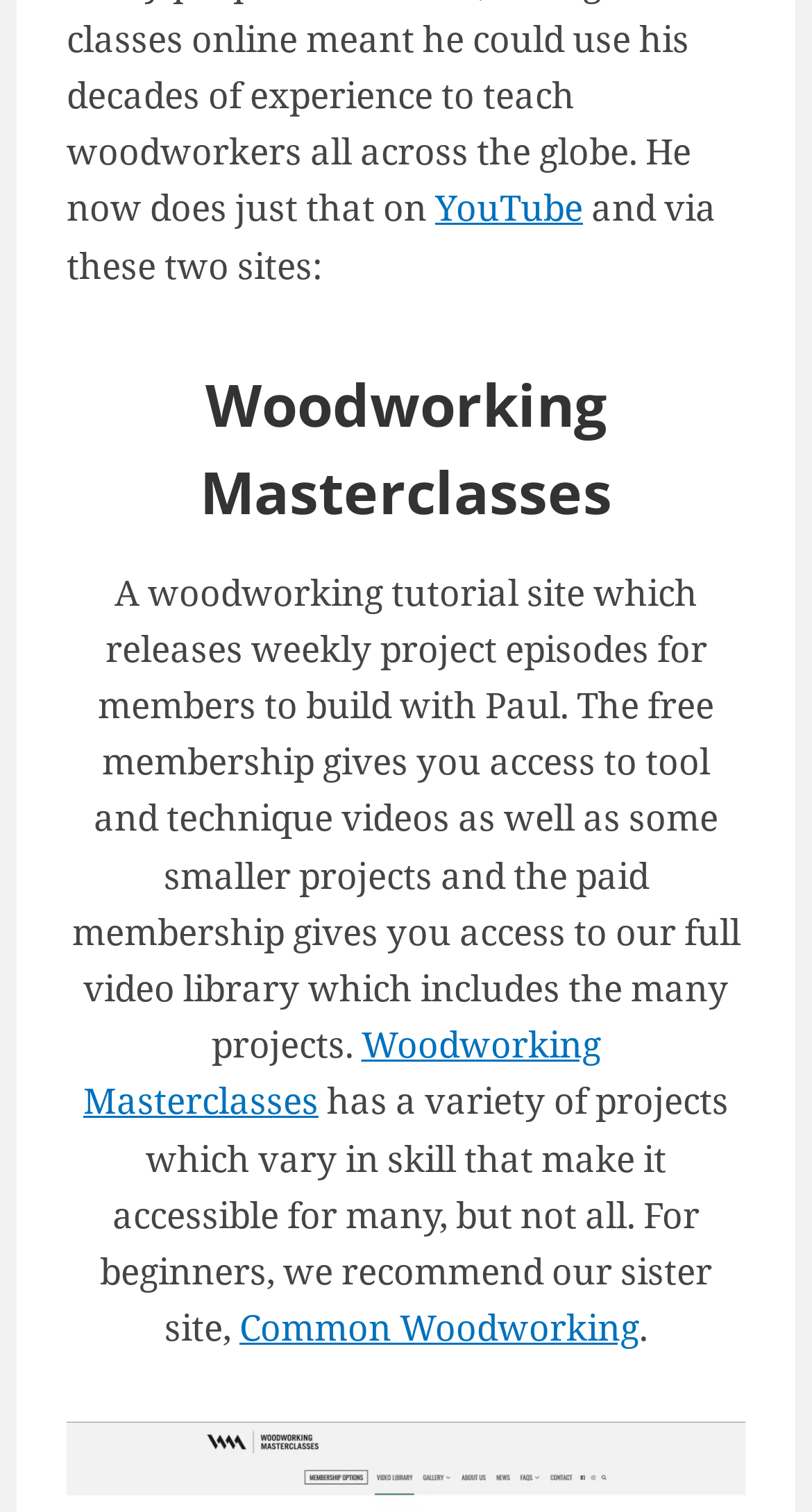Given the element description: "Advanced reading", predict the bounding box coordinates of this UI element. The coordinates must be four float numbers between 0 and 1, given as [left, top, right, bottom].

None